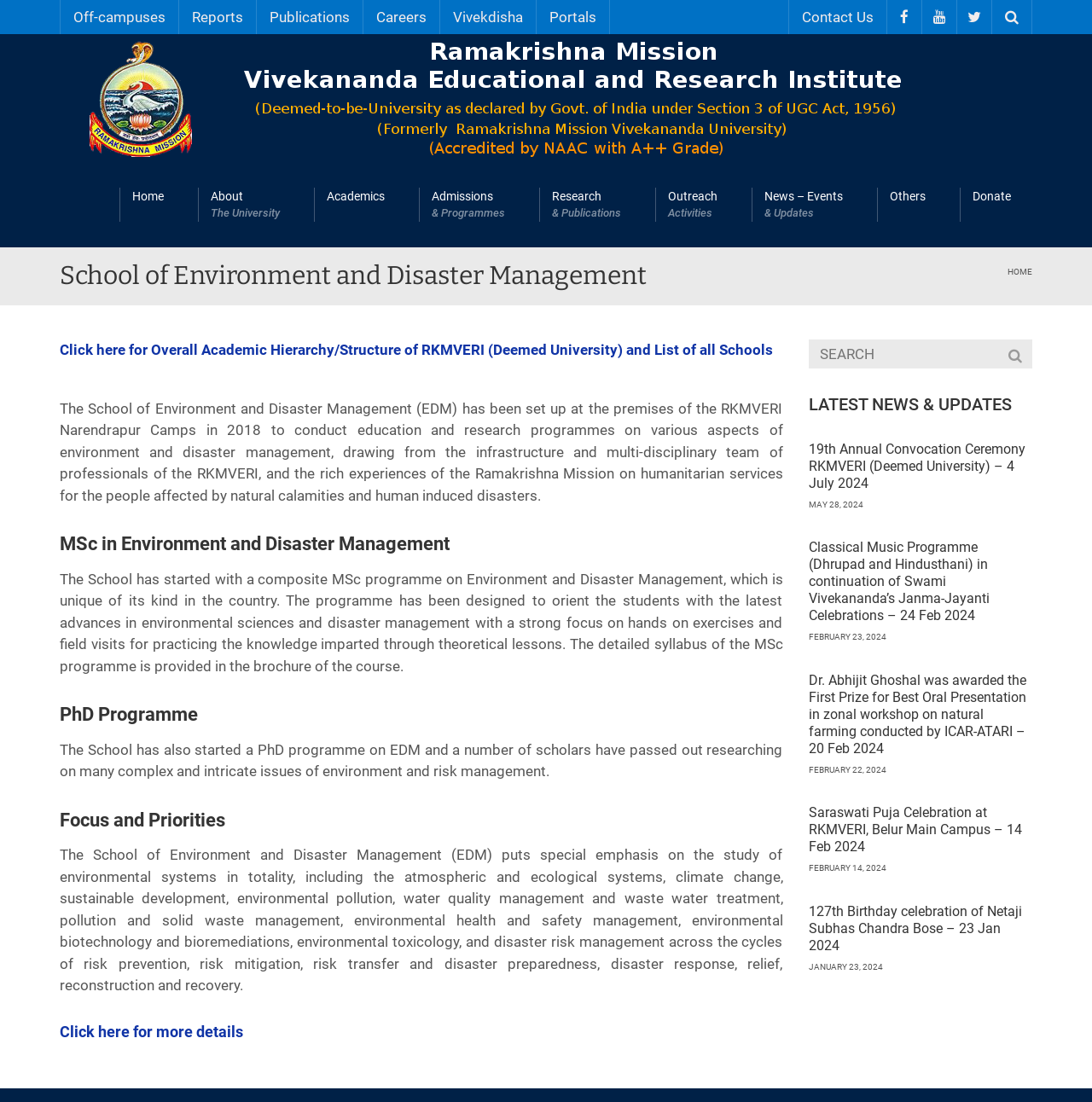Identify the bounding box coordinates of the region that should be clicked to execute the following instruction: "Go to Home".

[0.109, 0.147, 0.181, 0.224]